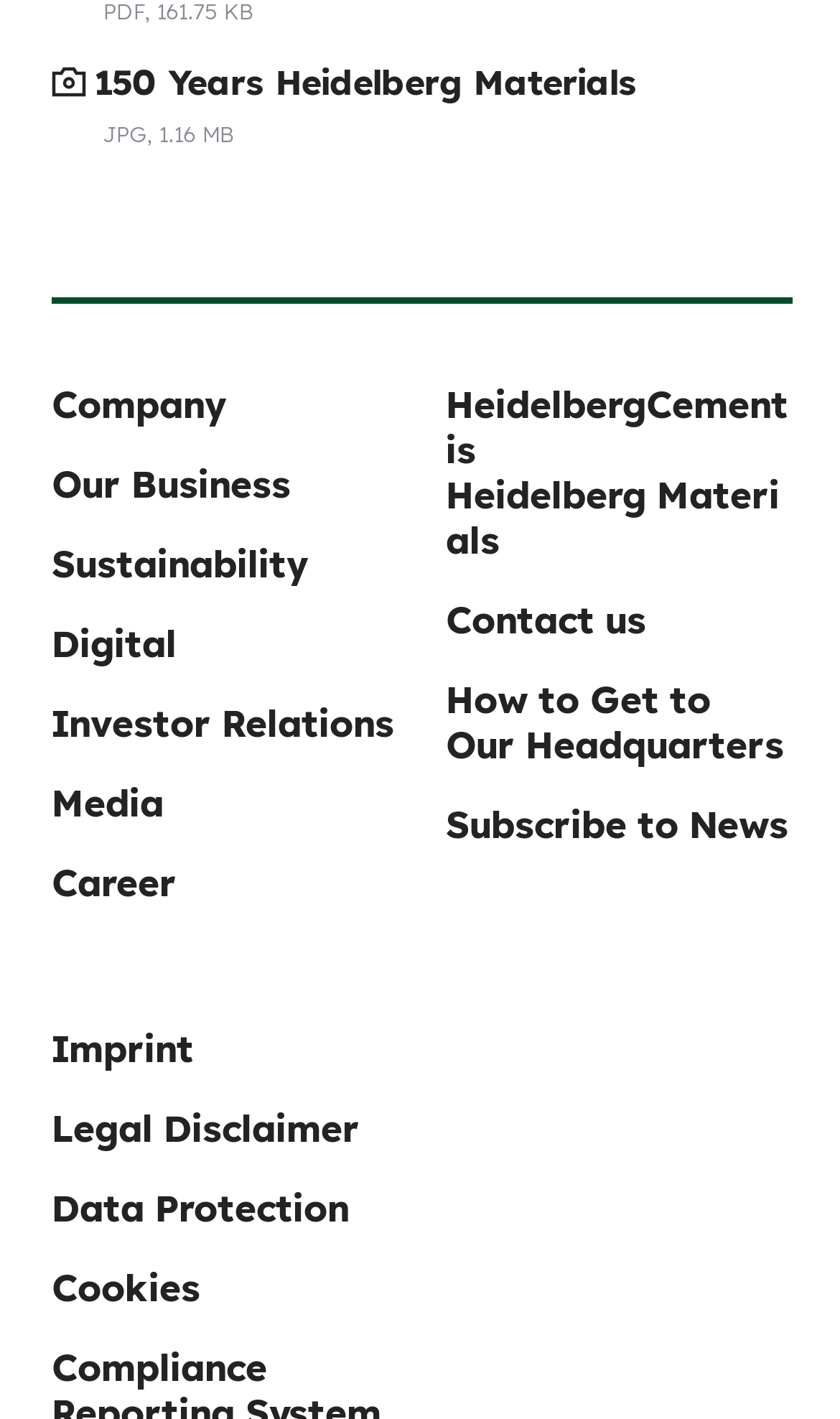How many links are there at the bottom of the webpage?
Observe the image and answer the question with a one-word or short phrase response.

4